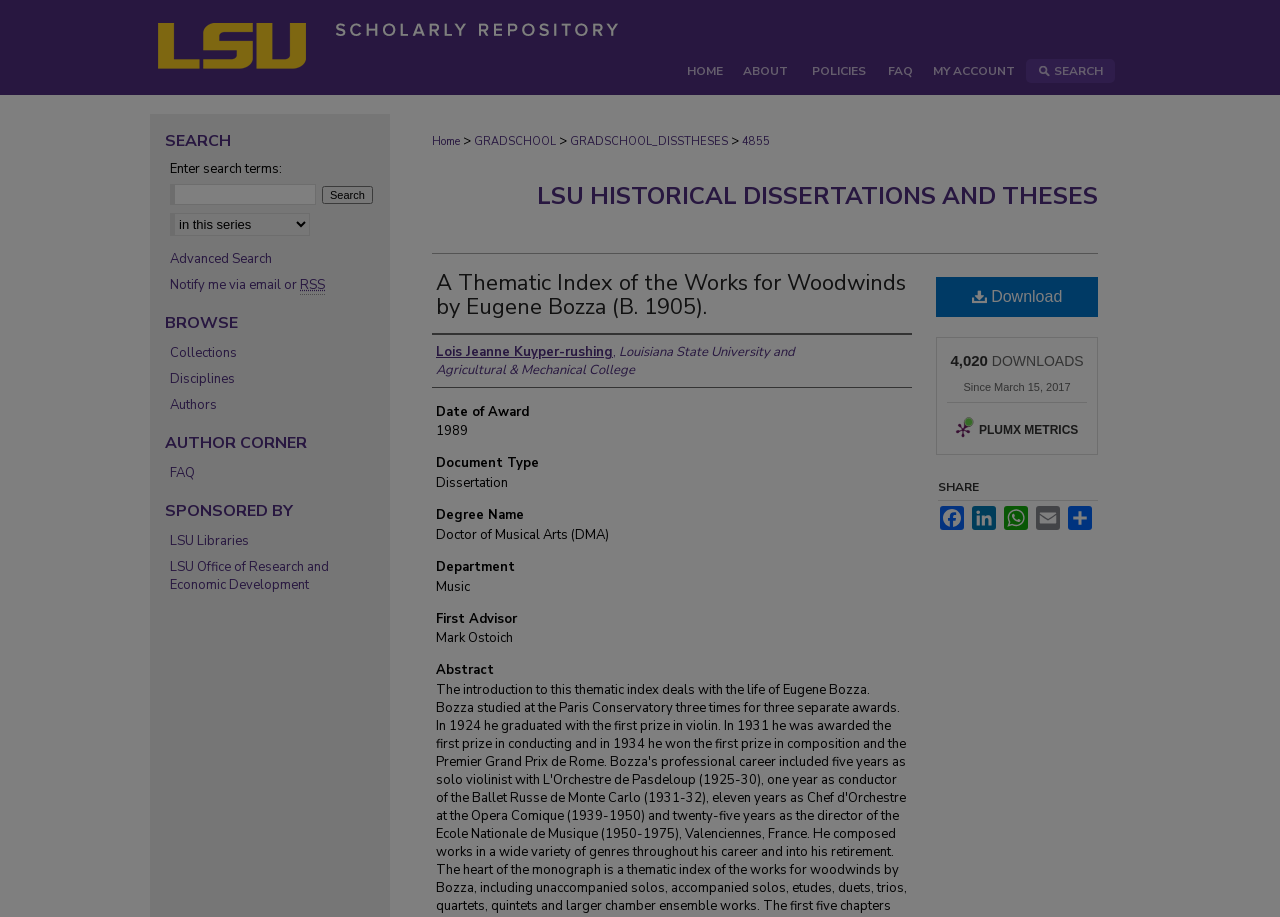Extract the bounding box for the UI element that matches this description: "LSU Historical Dissertations and Theses".

[0.42, 0.196, 0.858, 0.231]